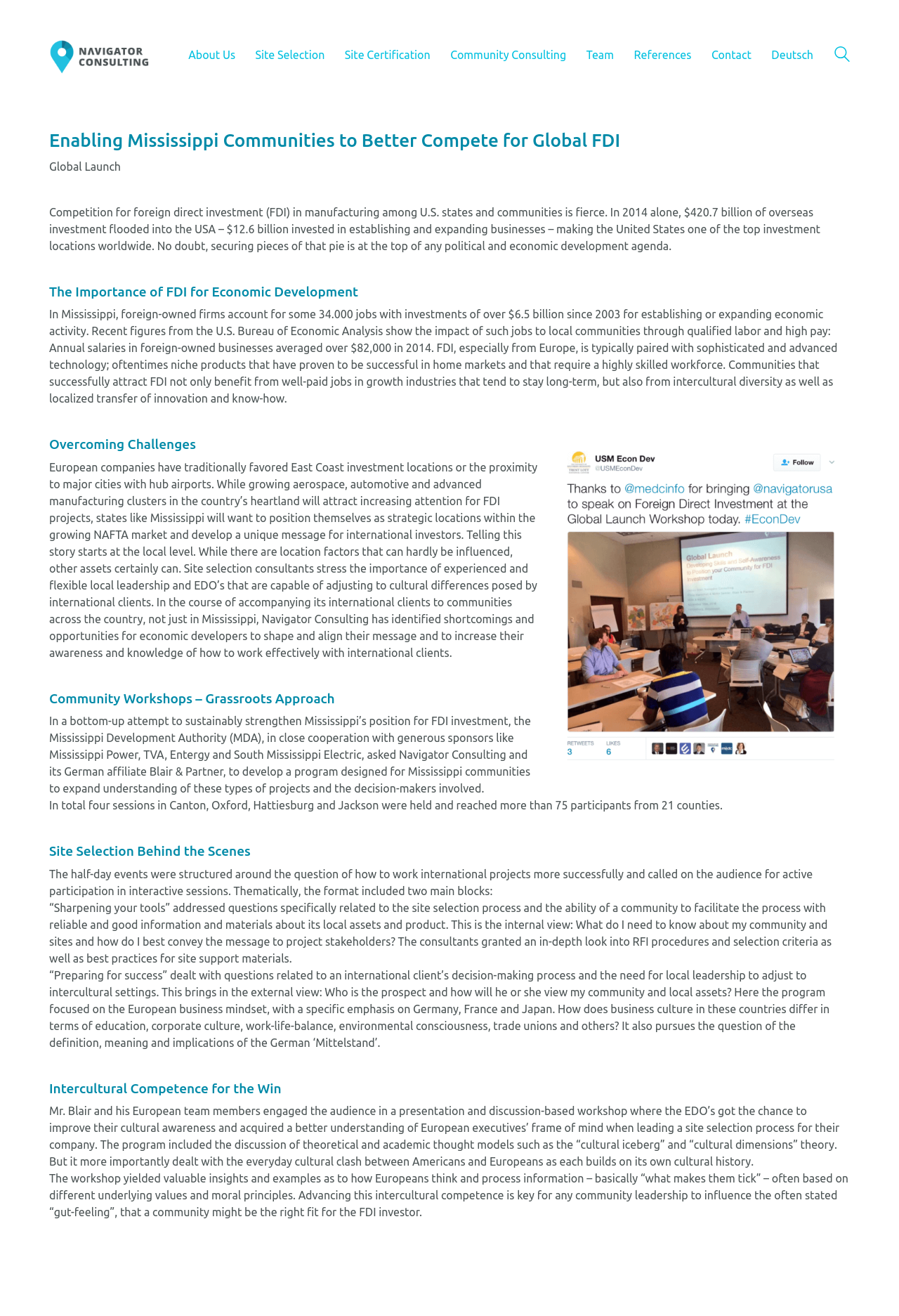Can you provide the bounding box coordinates for the element that should be clicked to implement the instruction: "Click on the 'About Us' link"?

[0.209, 0.035, 0.262, 0.048]